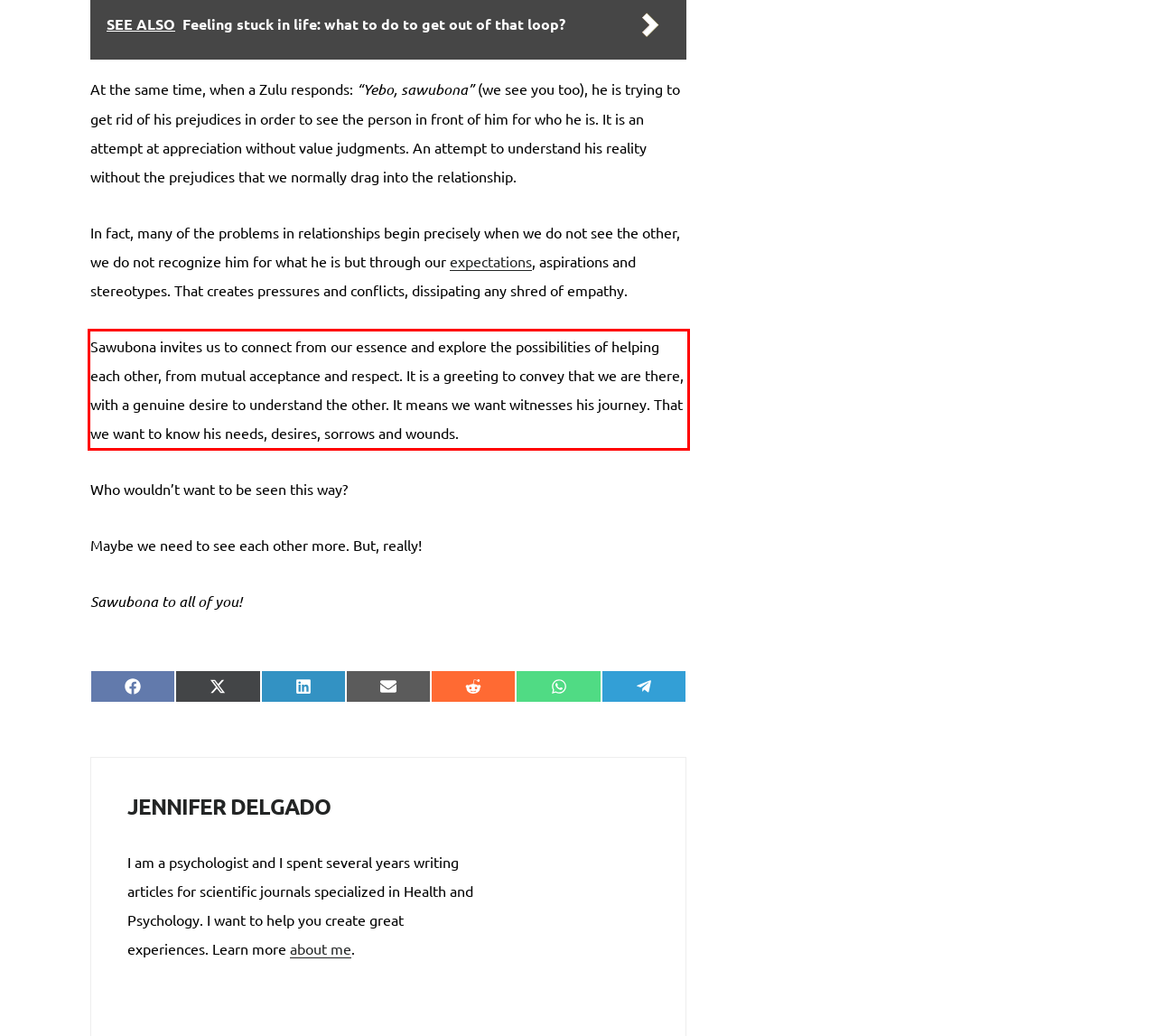There is a UI element on the webpage screenshot marked by a red bounding box. Extract and generate the text content from within this red box.

Sawubona invites us to connect from our essence and explore the possibilities of helping each other, from mutual acceptance and respect. It is a greeting to convey that we are there, with a genuine desire to understand the other. It means we want witnesses his journey. That we want to know his needs, desires, sorrows and wounds.